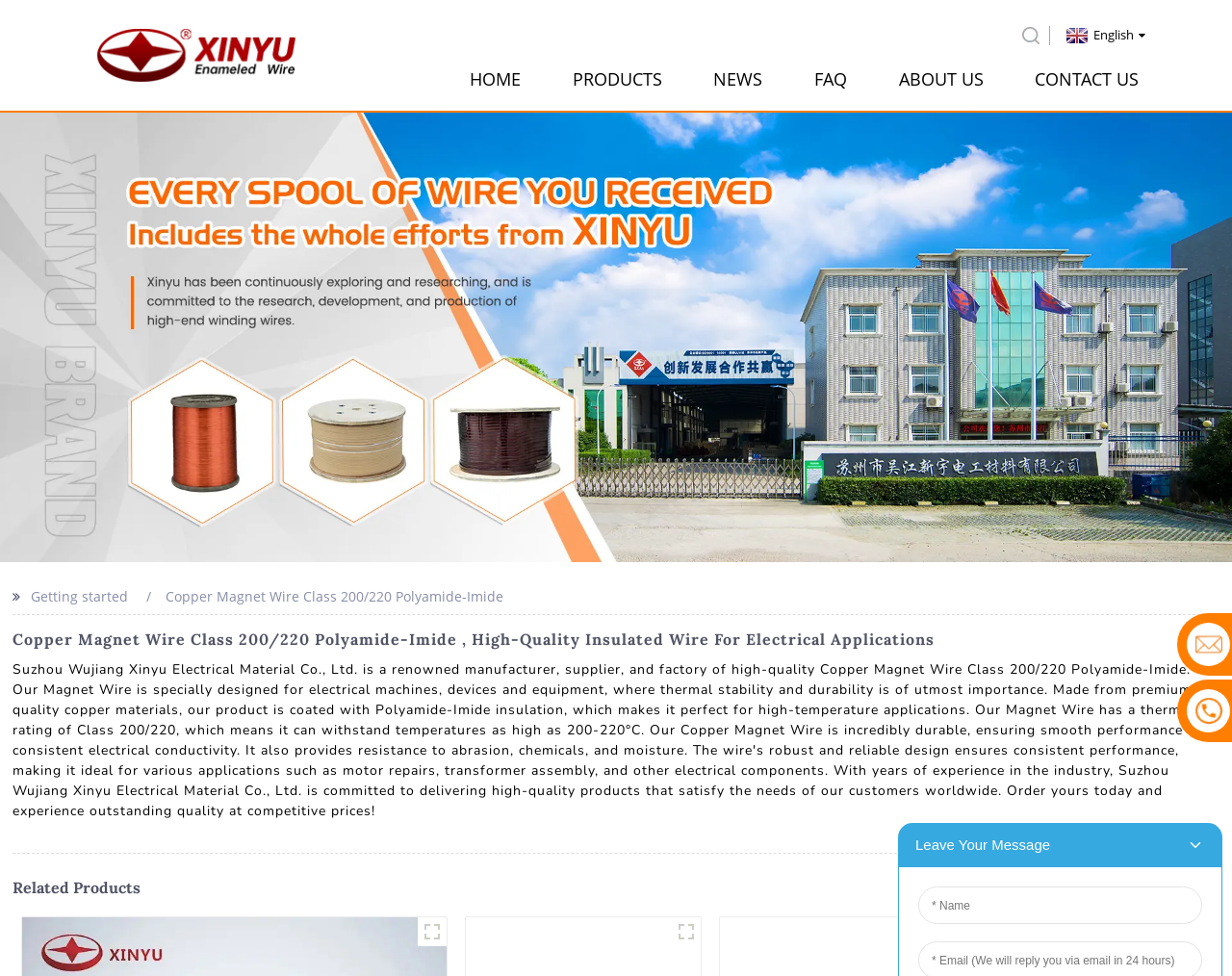Answer briefly with one word or phrase:
What is the type of wire mentioned in the webpage?

Enameled Round Wire